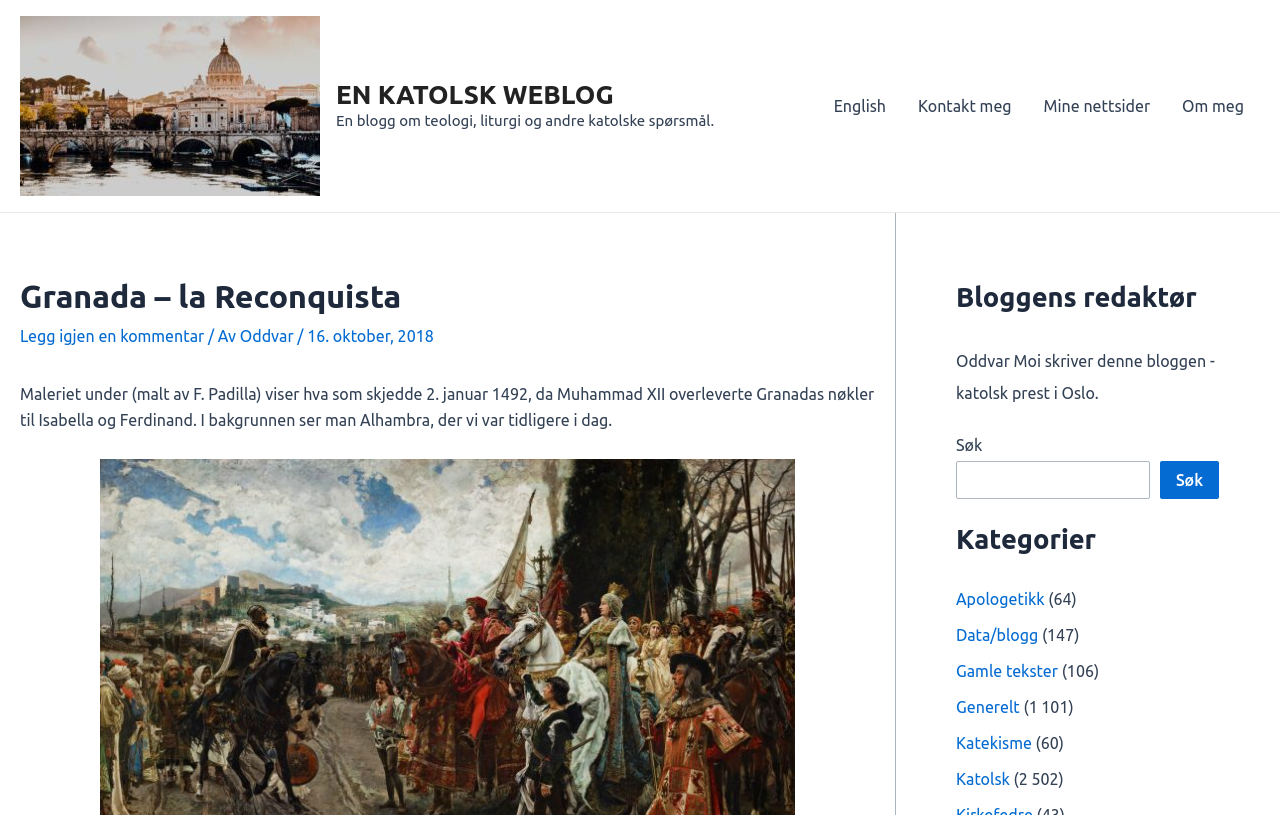Can you determine the bounding box coordinates of the area that needs to be clicked to fulfill the following instruction: "Read the blog post by 'Oddvar'"?

[0.187, 0.402, 0.232, 0.424]